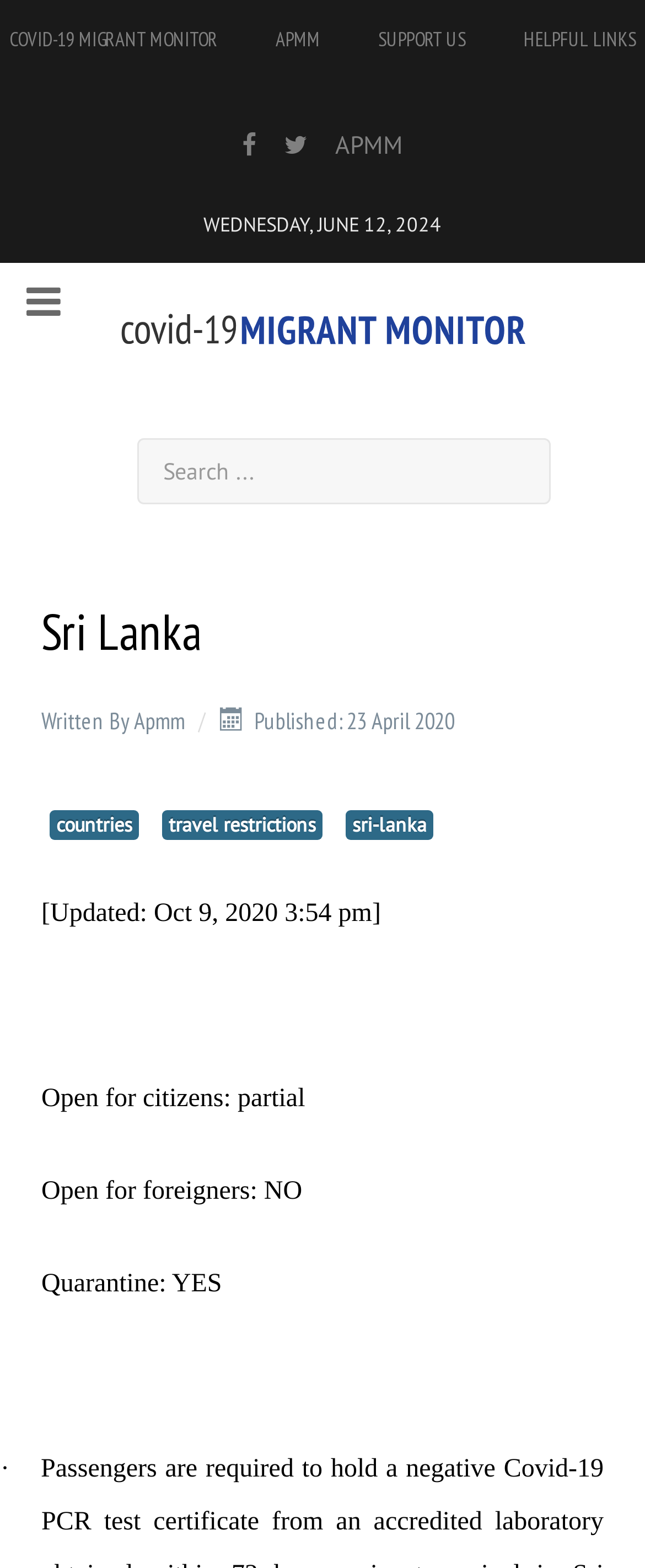Please provide a comprehensive response to the question based on the details in the image: What is the status of quarantine in Sri Lanka?

The status of quarantine in Sri Lanka can be found in the section about Sri Lanka, which is below the search bar. It is mentioned that 'Quarantine: YES'.